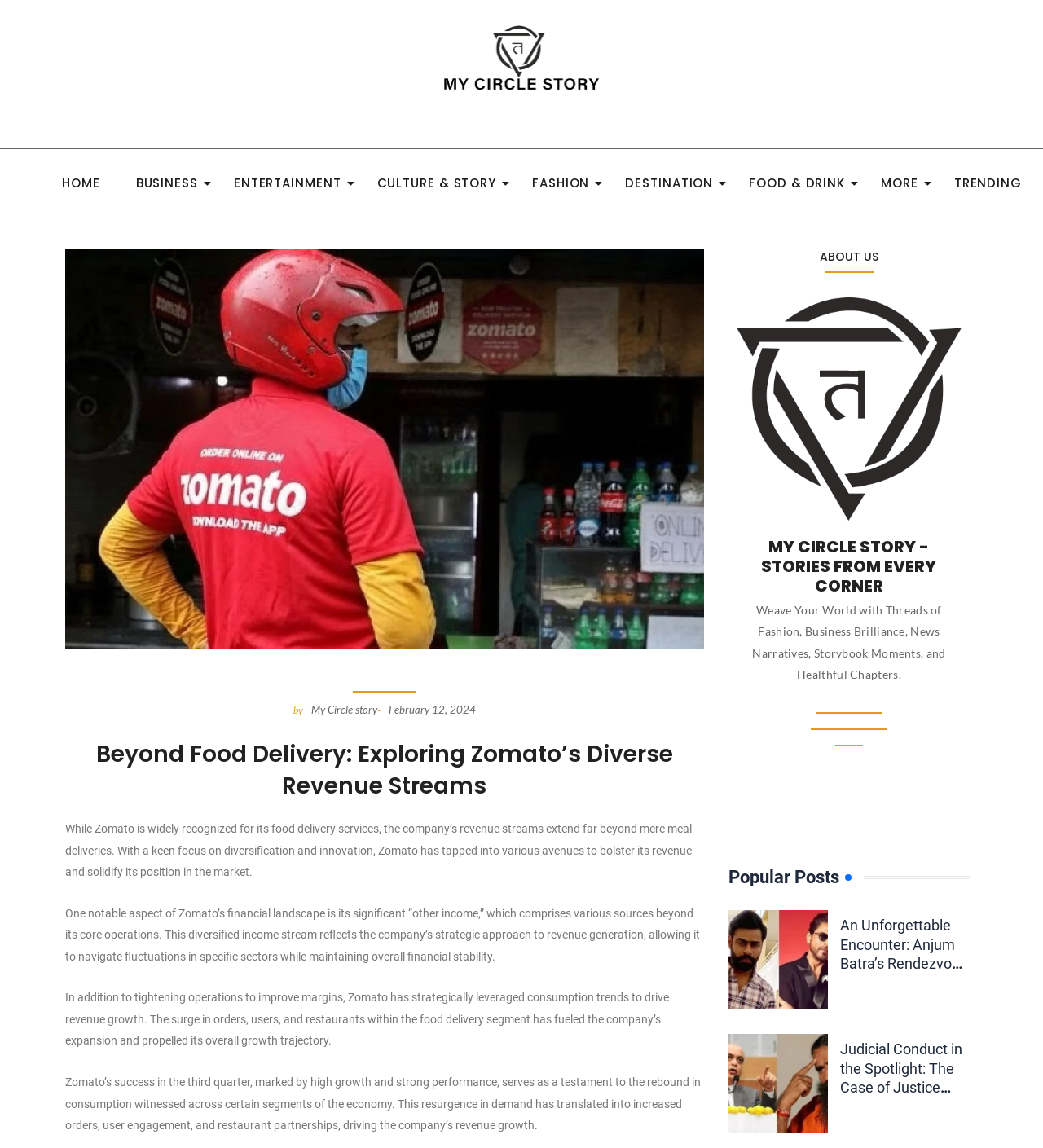Describe in detail what you see on the webpage.

This webpage is an article about Zomato's diverse revenue streams beyond food delivery. At the top, there is a navigation menu with 9 links: HOME, BUSINESS, ENTERTAINMENT, CULTURE & STORY, FASHION, DESTINATION, FOOD & DRINK, MORE, and TRENDING. Below the navigation menu, there is a table with two links.

The main content of the article is divided into four paragraphs. The first paragraph explains how Zomato has diversified its revenue streams beyond food delivery. The second paragraph discusses the company's "other income" which comprises various sources beyond its core operations. The third paragraph talks about how Zomato has leveraged consumption trends to drive revenue growth. The fourth paragraph highlights the company's success in the third quarter, marked by high growth and strong performance.

On the right side of the page, there is a section titled "ABOUT US" with a link to "my circle story" and an image. Below this section, there is a heading "MY CIRCLE STORY - STORIES FROM EVERY CORNER" and a paragraph describing the content of the section.

Further down the page, there is a section titled "Popular Posts" with two links to articles: "An Unforgettable Encounter: Anjum Batra’s Rendezvous with Shah Rukh Khan at Mannat" and "Judicial Conduct in the Spotlight: The Case of Justice Ahsanuddin Amanullah’s Remarks". Each link has a corresponding image and heading.